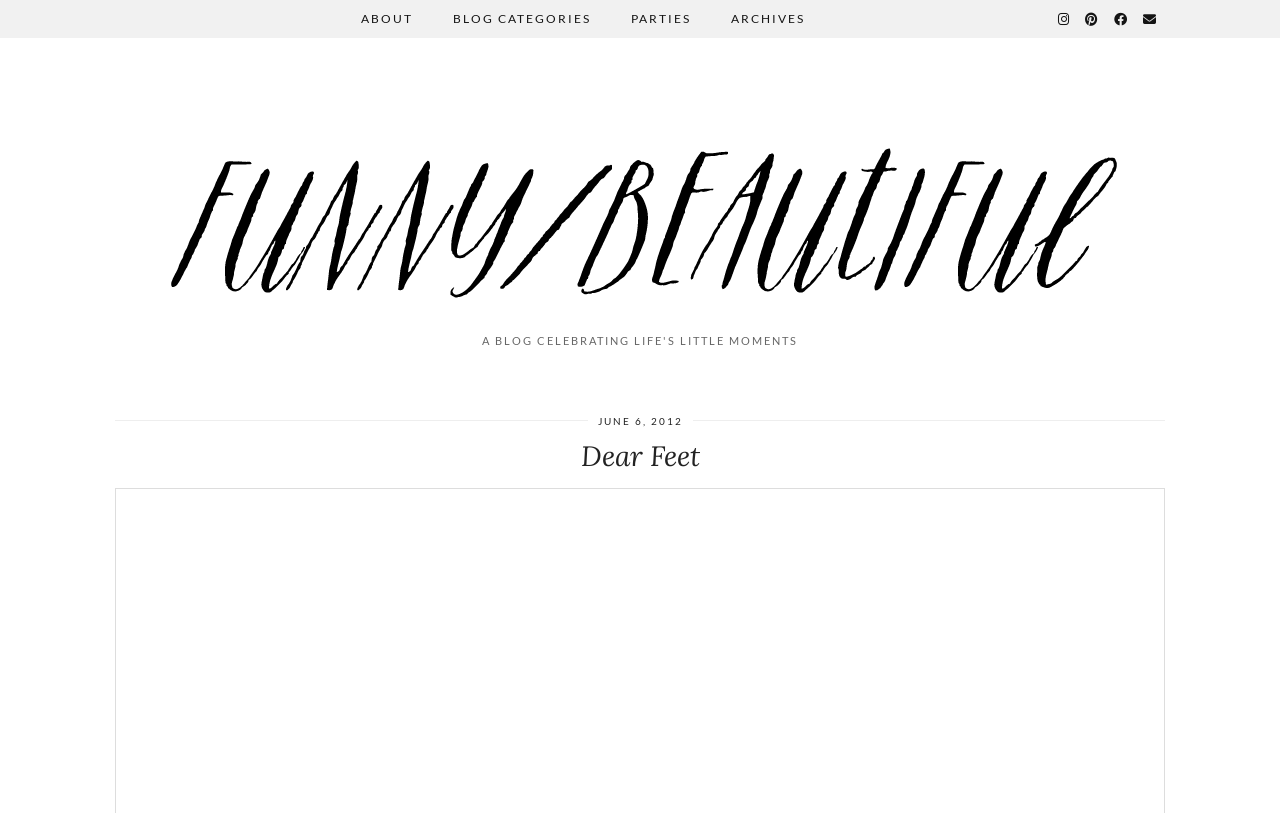Provide a thorough description of the webpage you see.

The webpage is titled "Dear Feet – funny/beautiful" and has a navigation menu at the top with 7 links: "ABOUT", "BLOG CATEGORIES", "PARTIES", "ARCHIVES", "Instagram", "Pinterest", and "Facebook", followed by an "Email" link. These links are positioned horizontally across the top of the page.

Below the navigation menu, there is a prominent link "funny/beautiful" that spans almost the entire width of the page. Above this link, there is an image with the same description "funny/beautiful", which is also quite wide.

Underneath the image, there is a header section with a time stamp "JUNE 6, 2012" and a heading "Dear Feet" that spans the full width of the page. The time stamp is positioned to the right of the center of the header section, while the heading "Dear Feet" is centered.